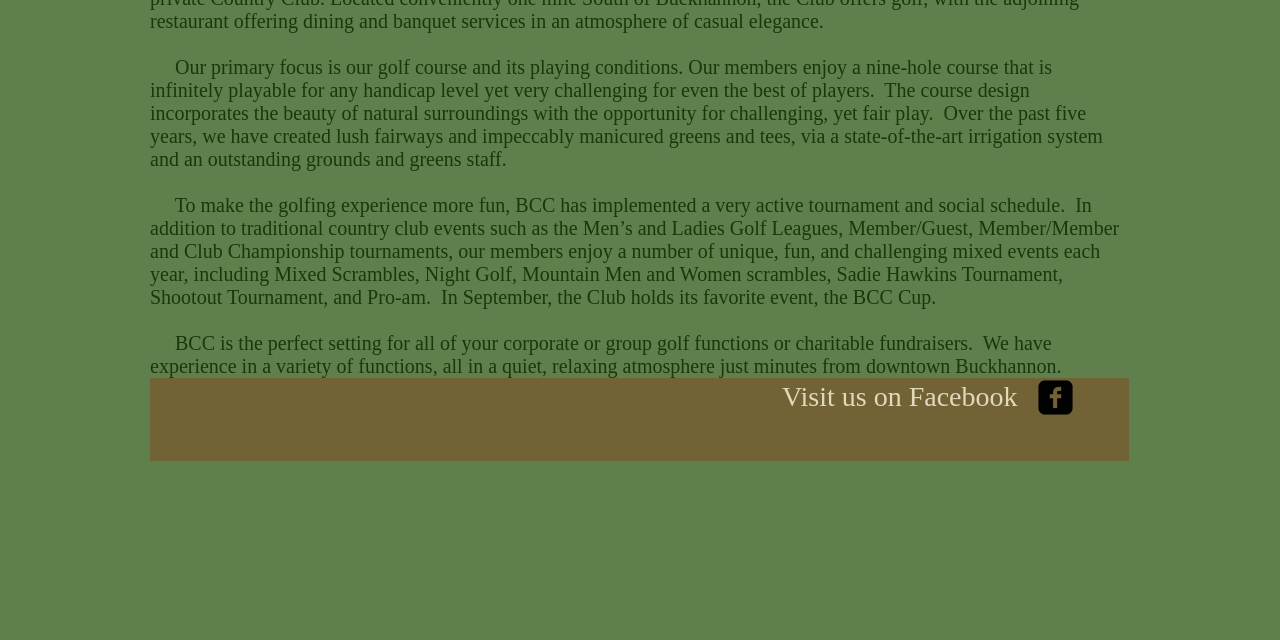Using the element description provided, determine the bounding box coordinates in the format (top-left x, top-left y, bottom-right x, bottom-right y). Ensure that all values are floating point numbers between 0 and 1. Element description: aria-label="facebook-square"

[0.811, 0.594, 0.838, 0.648]